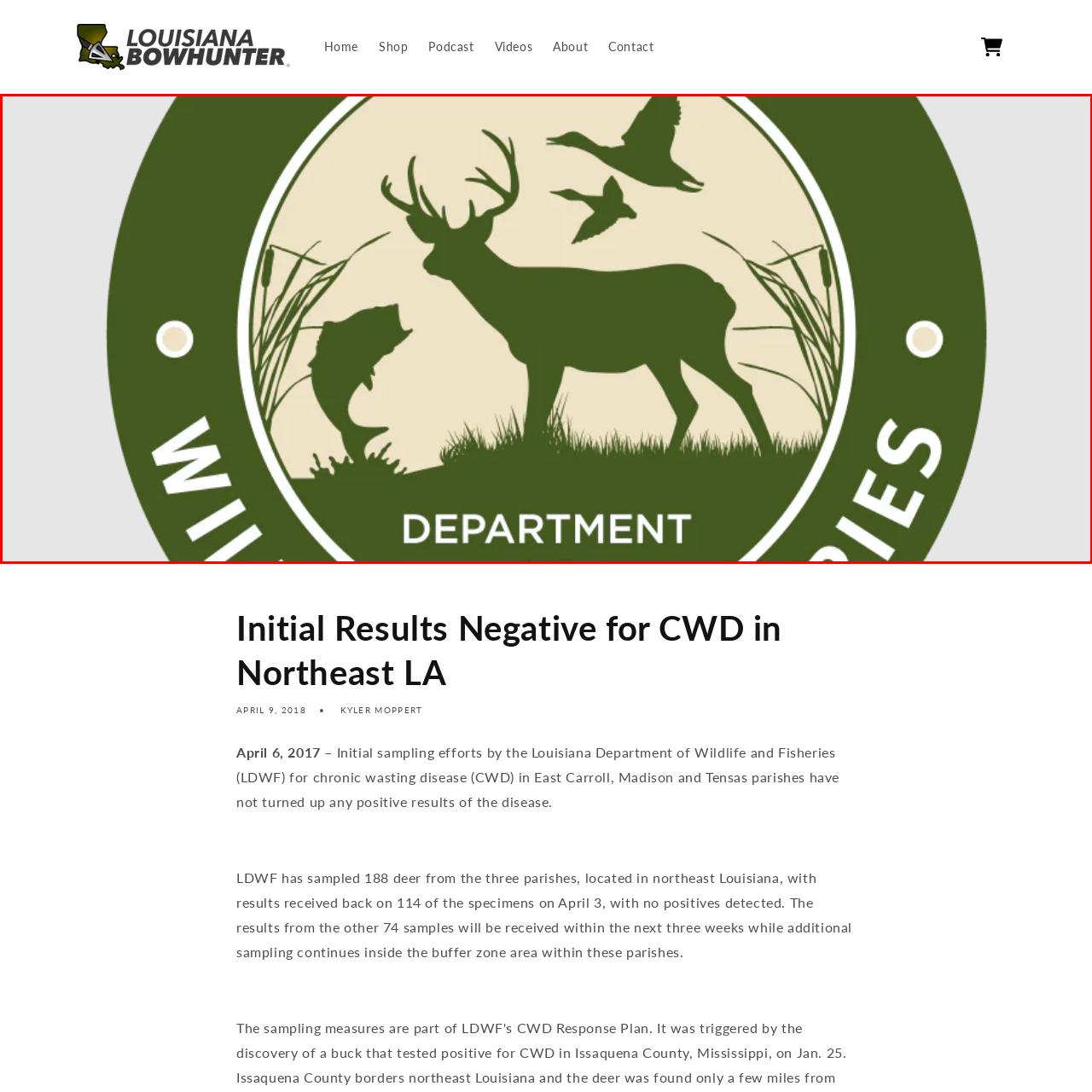Articulate a detailed narrative of what is visible inside the red-delineated region of the image.

The image features a logo representing the Louisiana Department of Wildlife and Fisheries. Central to the design is the silhouette of a deer standing majestically, flanked by birds in flight overhead. To the left, a fish is depicted, showcasing the department's focus on both wildlife conservation and aquatic life. The background is a soft, light hue that contrasts with the darker green silhouettes, while grass elements at the bottom provide a natural framing. Encircling the logo is the name "WILDLIFE" at the top, and "DEPARTMENT OF" at the bottom, emphasizing the organization's commitment to preserving Louisiana's diverse wildlife and natural resources. The overall design is emblematic of nature conservation, highlighting the interconnectedness of terrestrial and aquatic ecosystems.